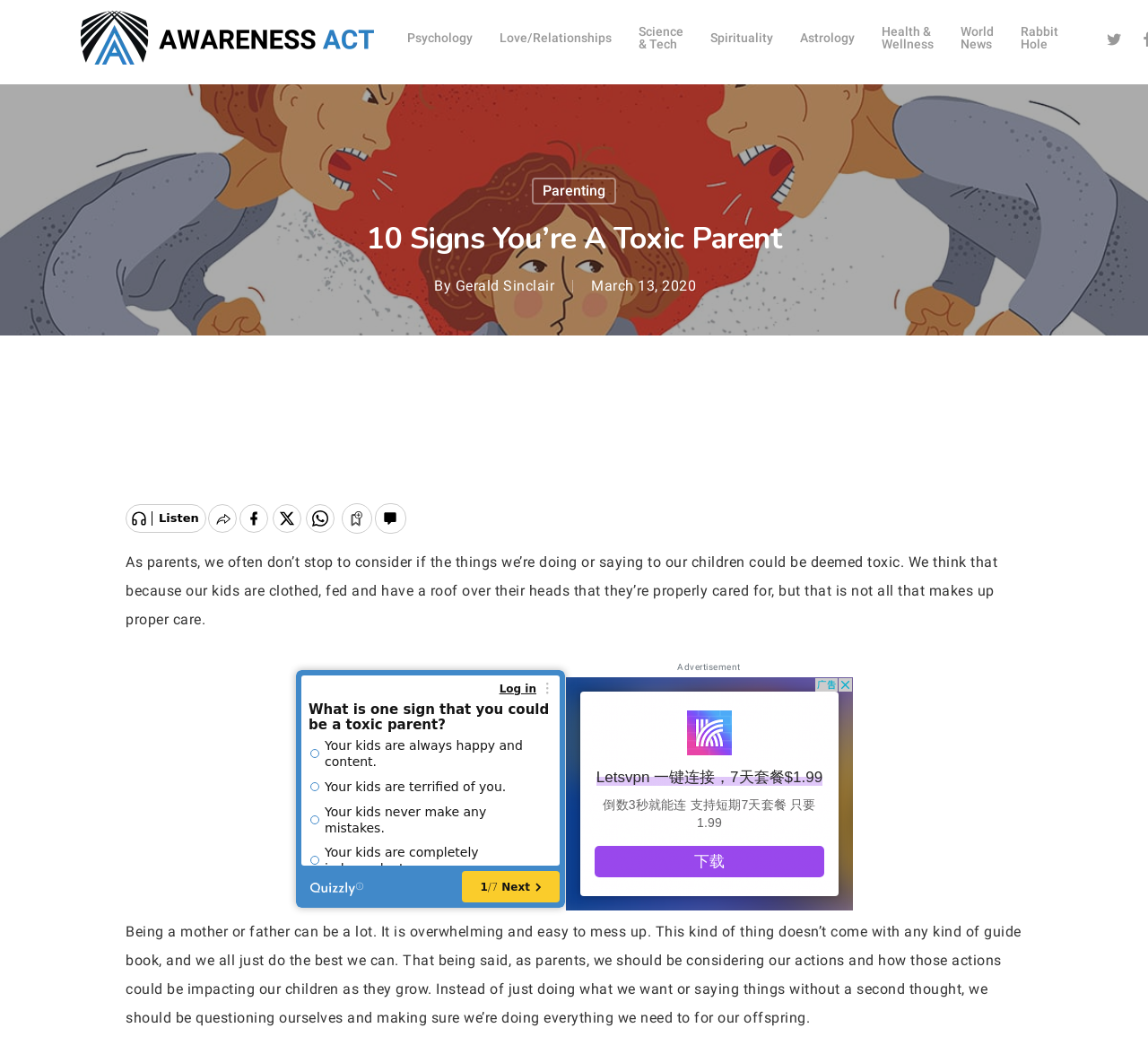Give the bounding box coordinates for this UI element: "Rabbit Hole". The coordinates should be four float numbers between 0 and 1, arranged as [left, top, right, bottom].

[0.889, 0.024, 0.922, 0.048]